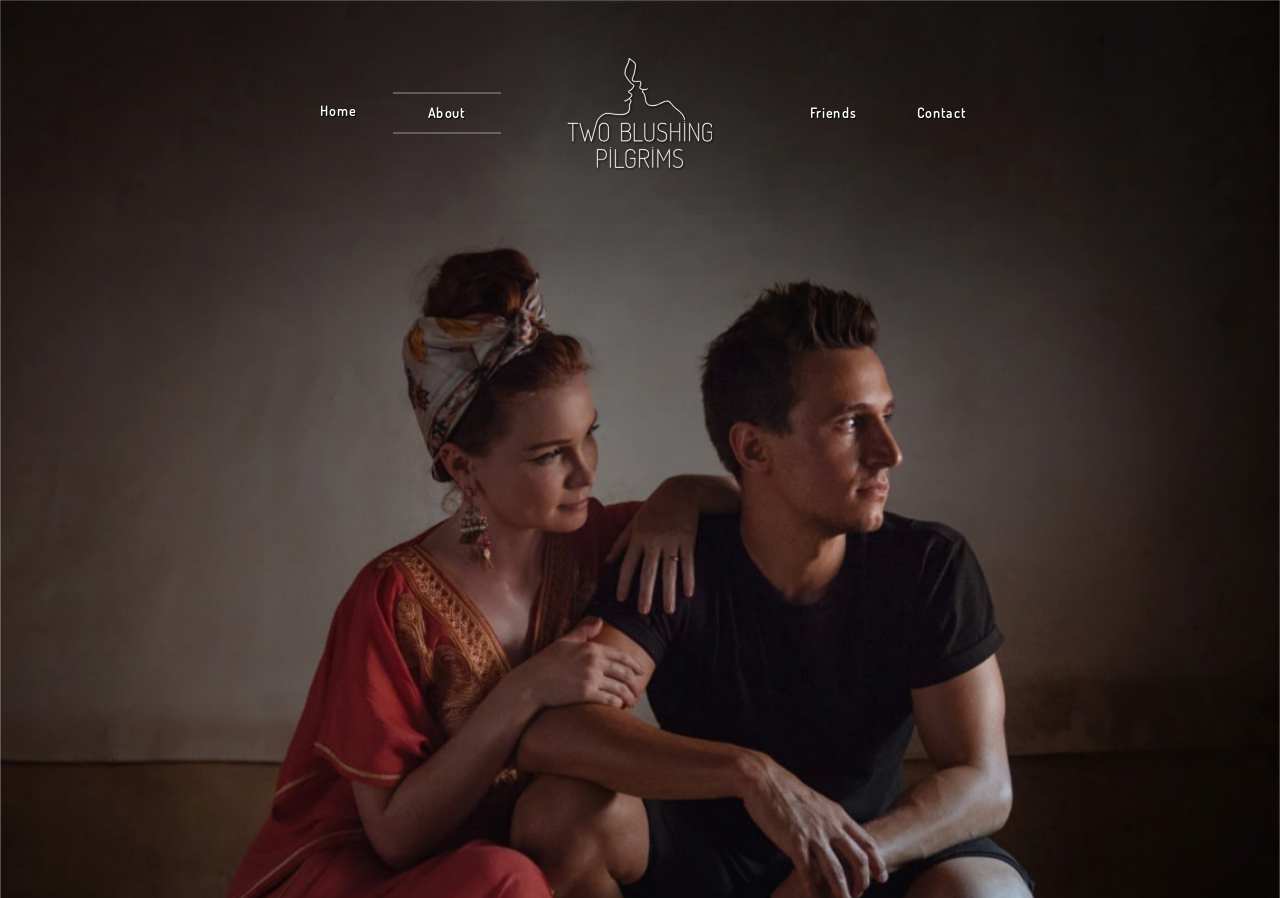What is the second navigation link?
Based on the image, respond with a single word or phrase.

About